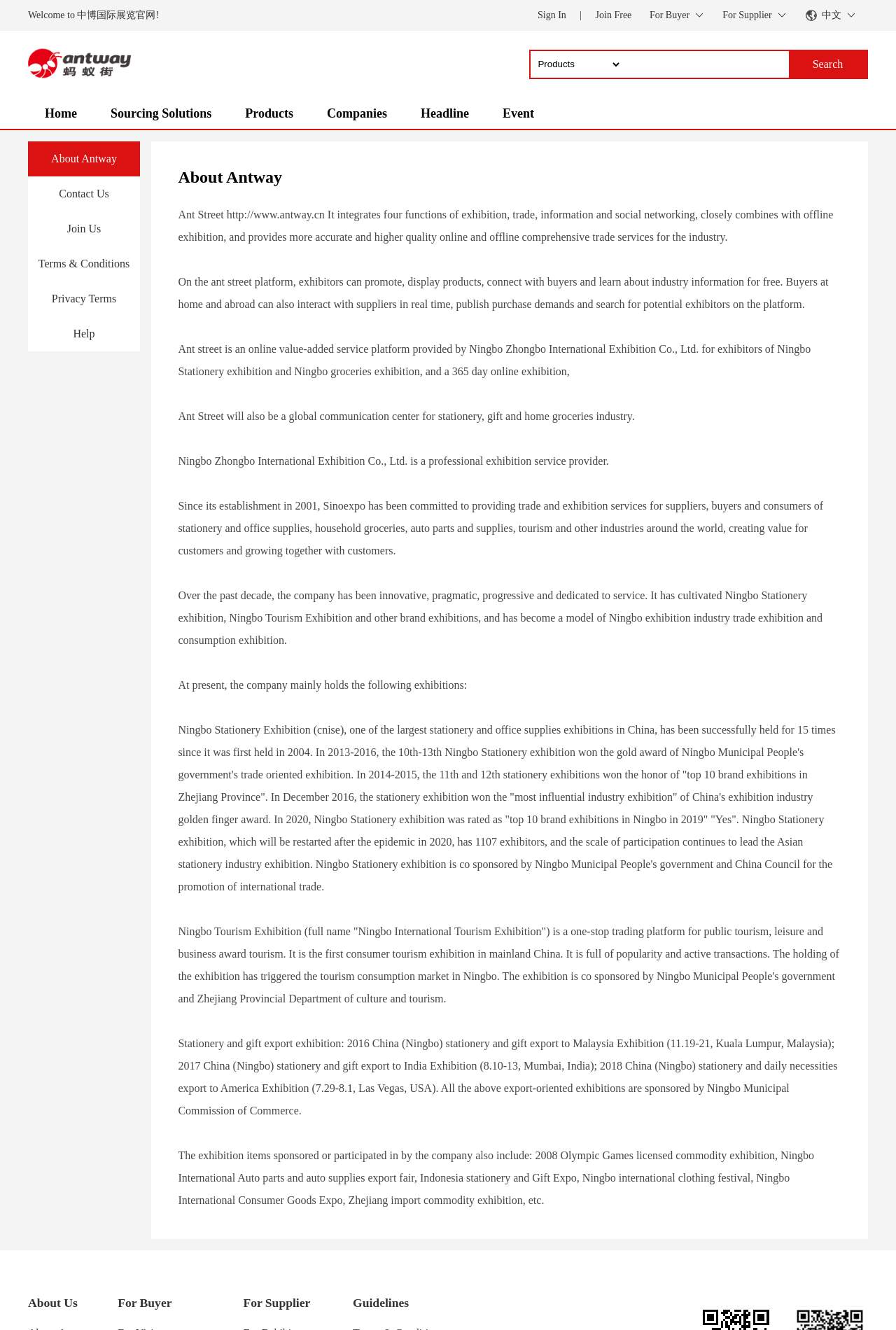Identify the bounding box coordinates for the element that needs to be clicked to fulfill this instruction: "Search". Provide the coordinates in the format of four float numbers between 0 and 1: [left, top, right, bottom].

[0.907, 0.044, 0.941, 0.053]